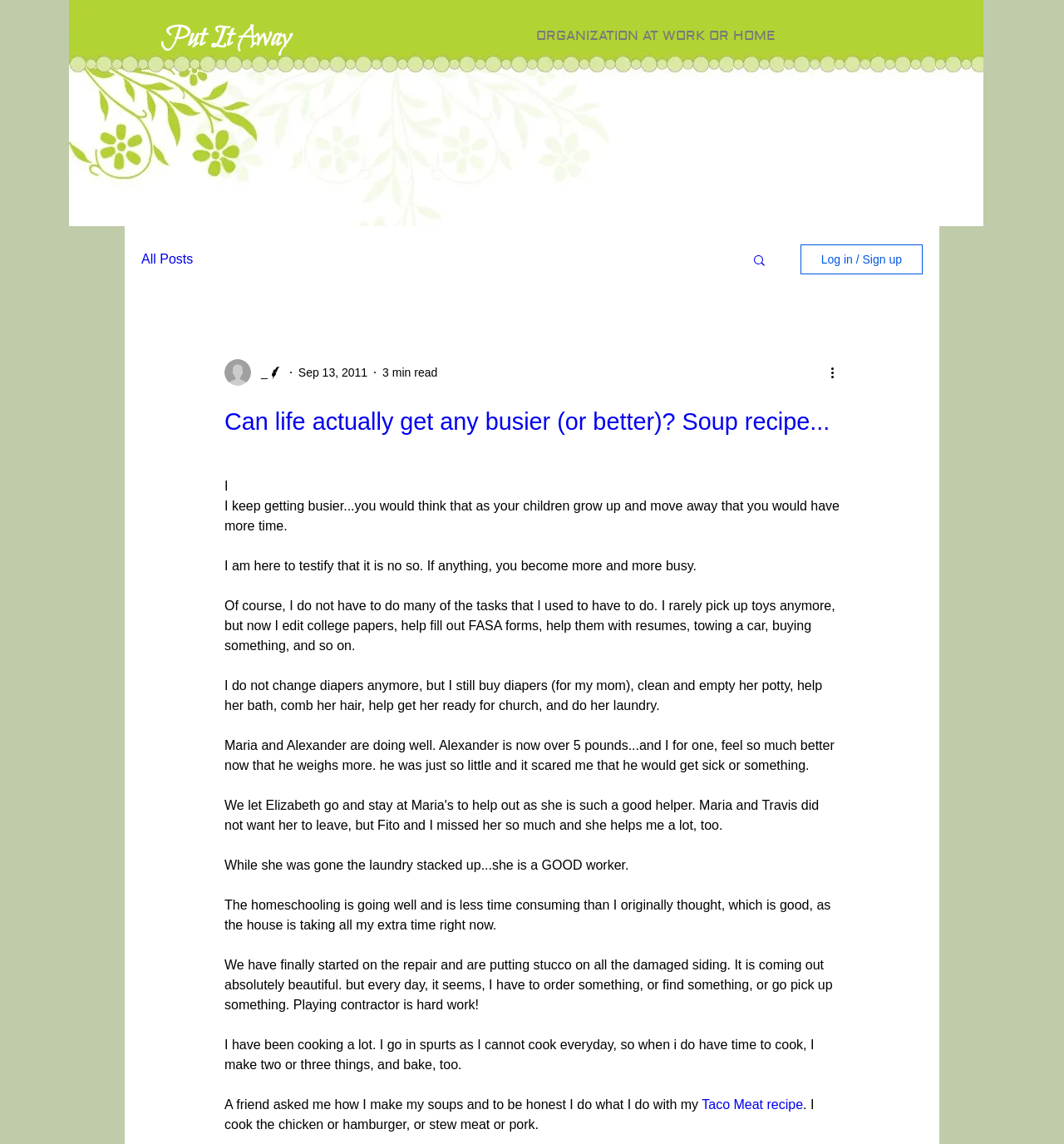What is the title of the blog post?
Carefully examine the image and provide a detailed answer to the question.

I determined the answer by looking at the heading element with the text 'Can life actually get any busier (or better)? Soup recipe...' which is the title of the blog post.